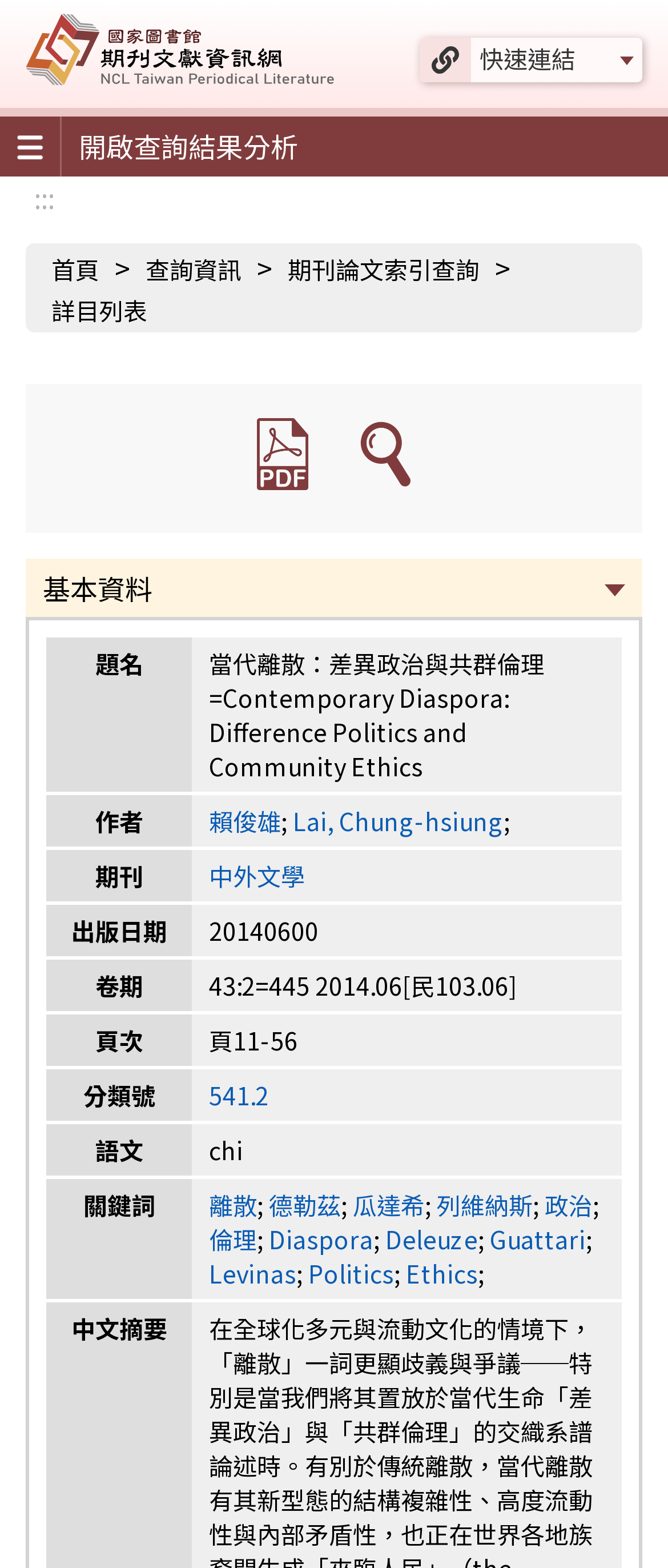Pinpoint the bounding box coordinates of the clickable element needed to complete the instruction: "view Image+Nation, Jury Award". The coordinates should be provided as four float numbers between 0 and 1: [left, top, right, bottom].

None